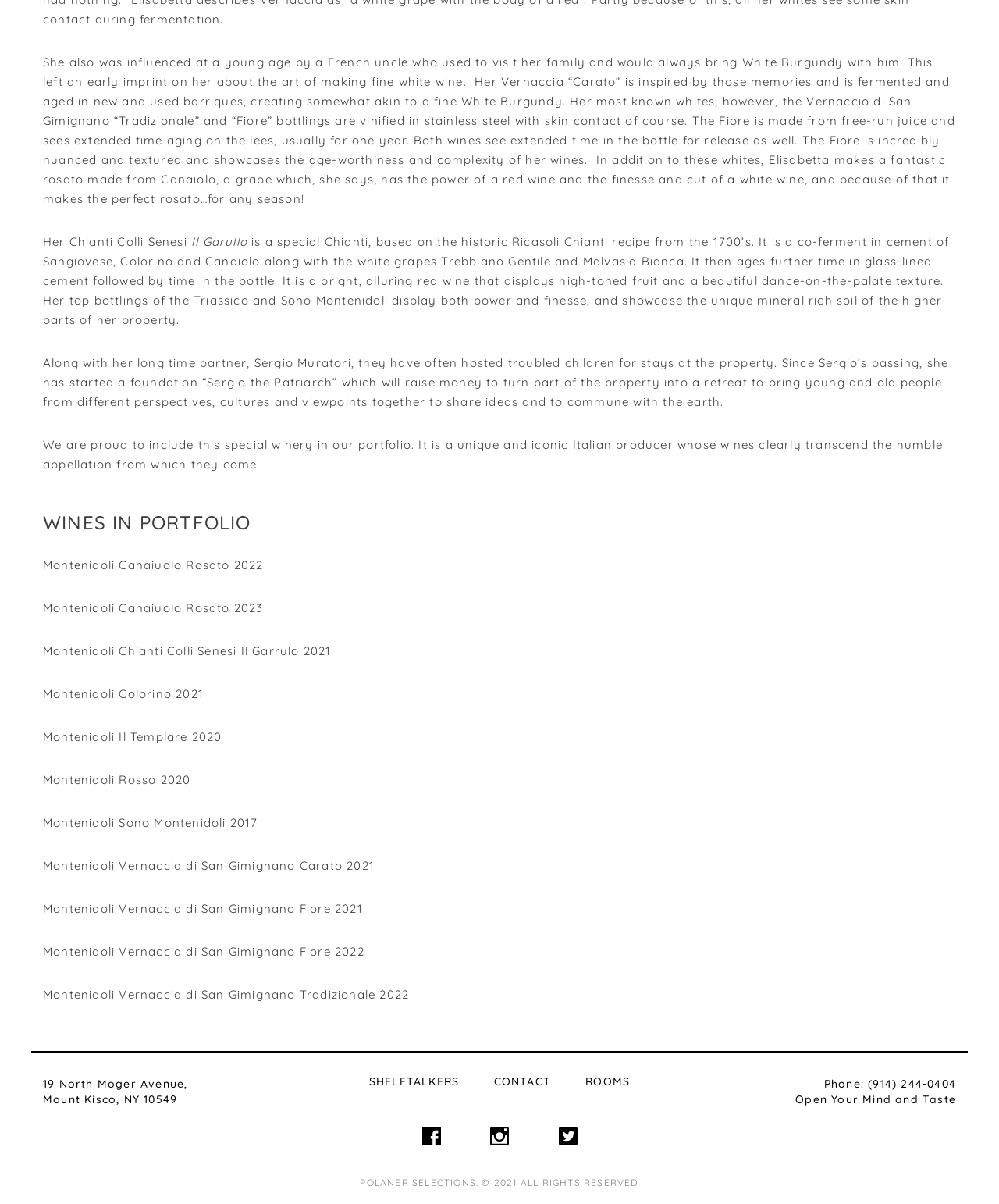Please identify the bounding box coordinates of the clickable region that I should interact with to perform the following instruction: "Click the link to view Montenidoli Chianti Colli Senesi Il Garrulo 2021". The coordinates should be expressed as four float numbers between 0 and 1, i.e., [left, top, right, bottom].

[0.043, 0.532, 0.957, 0.548]